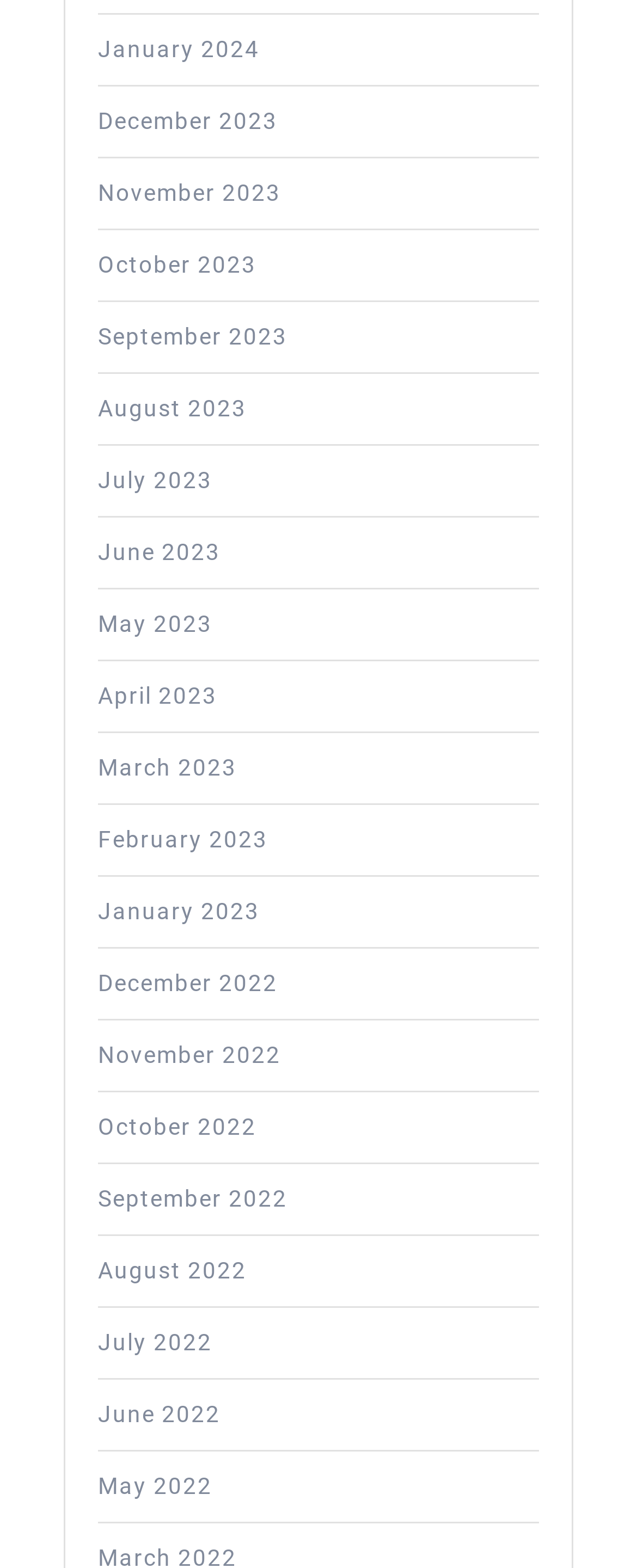Highlight the bounding box coordinates of the element that should be clicked to carry out the following instruction: "browse November 2023". The coordinates must be given as four float numbers ranging from 0 to 1, i.e., [left, top, right, bottom].

[0.154, 0.115, 0.441, 0.132]